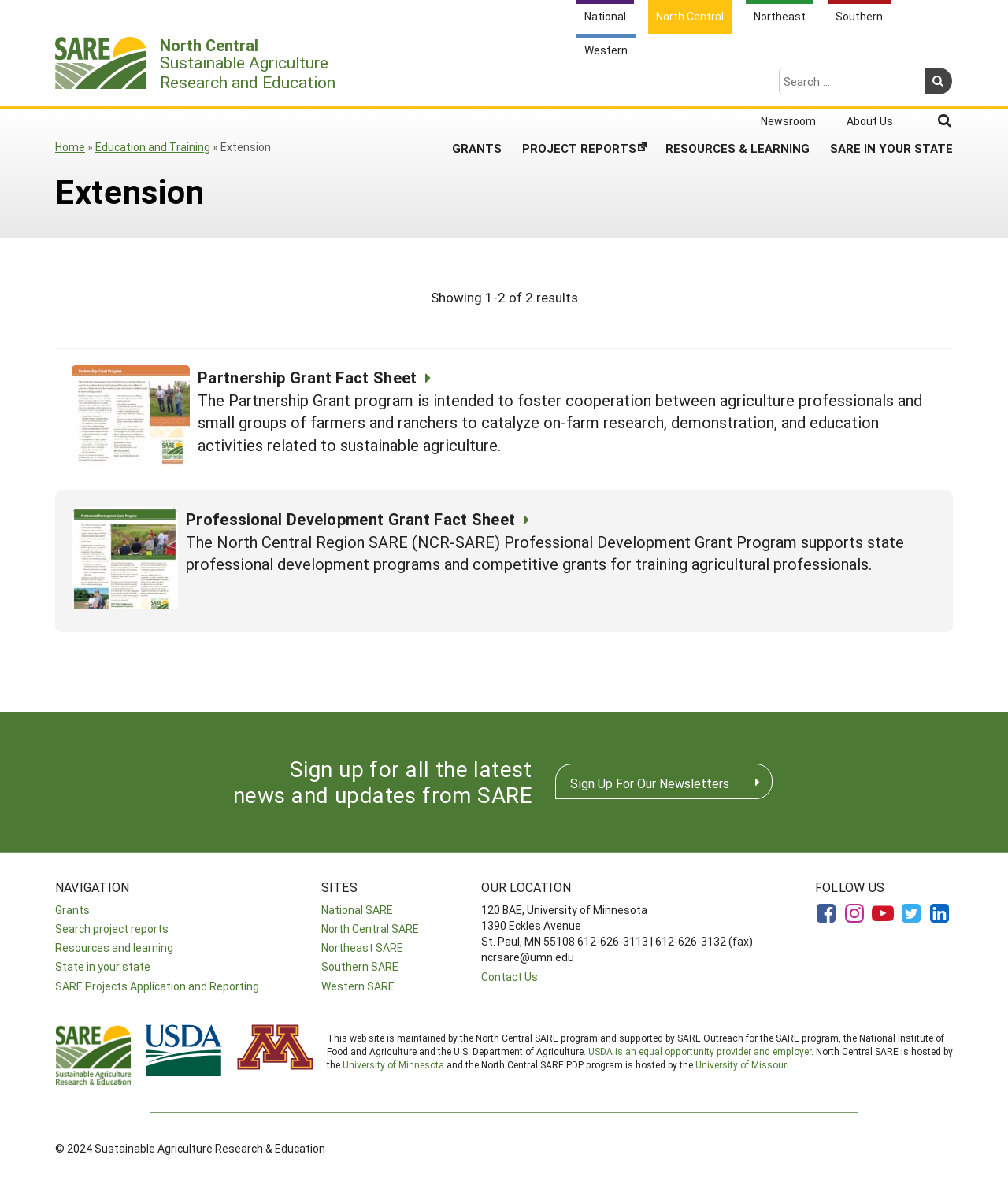Determine the bounding box coordinates of the section to be clicked to follow the instruction: "Contact Us". The coordinates should be given as four float numbers between 0 and 1, formatted as [left, top, right, bottom].

[0.478, 0.823, 0.534, 0.836]